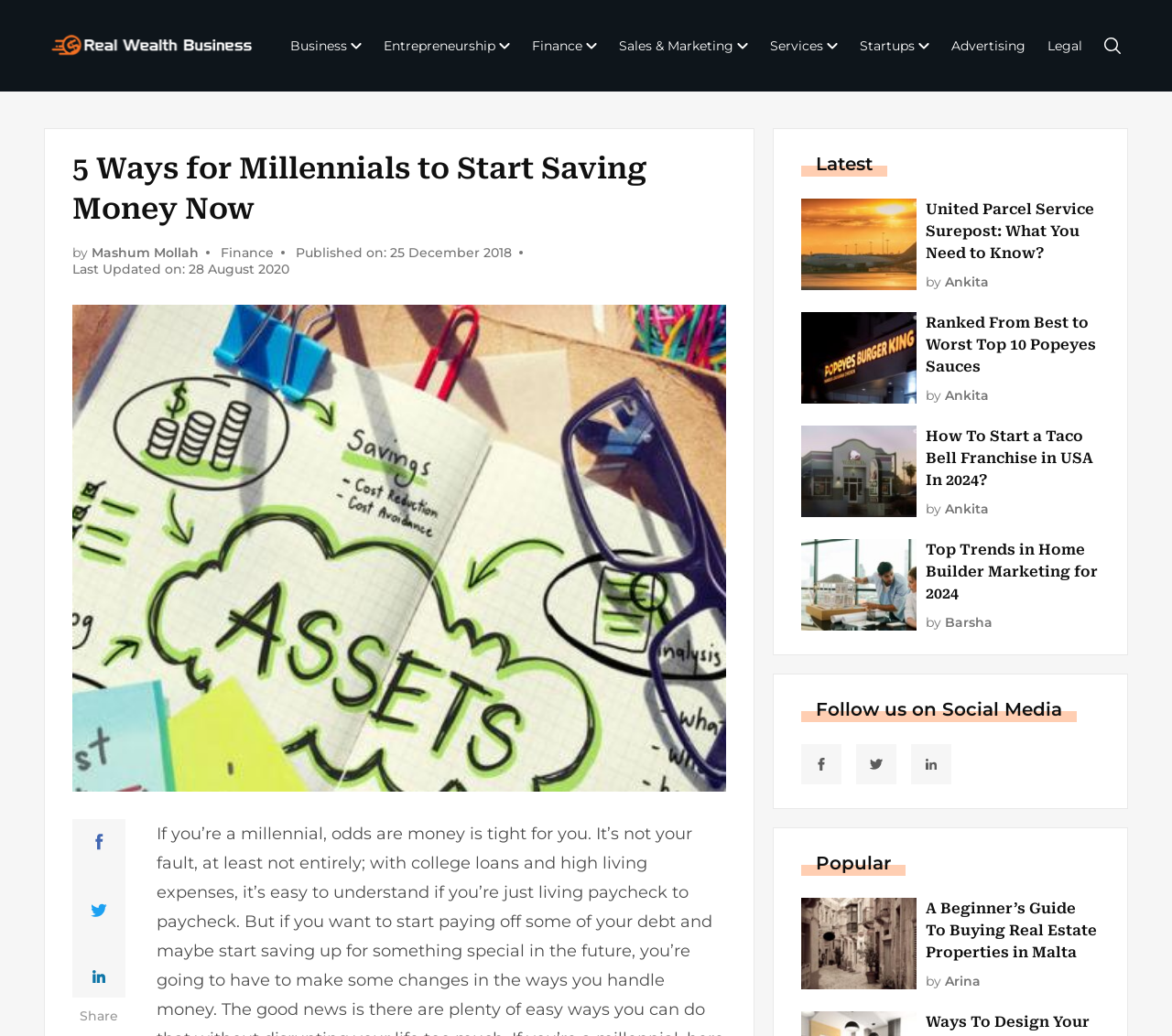Identify the bounding box coordinates of the element to click to follow this instruction: 'Follow the website on social media using the 'social_link' button'. Ensure the coordinates are four float values between 0 and 1, provided as [left, top, right, bottom].

[0.684, 0.718, 0.718, 0.757]